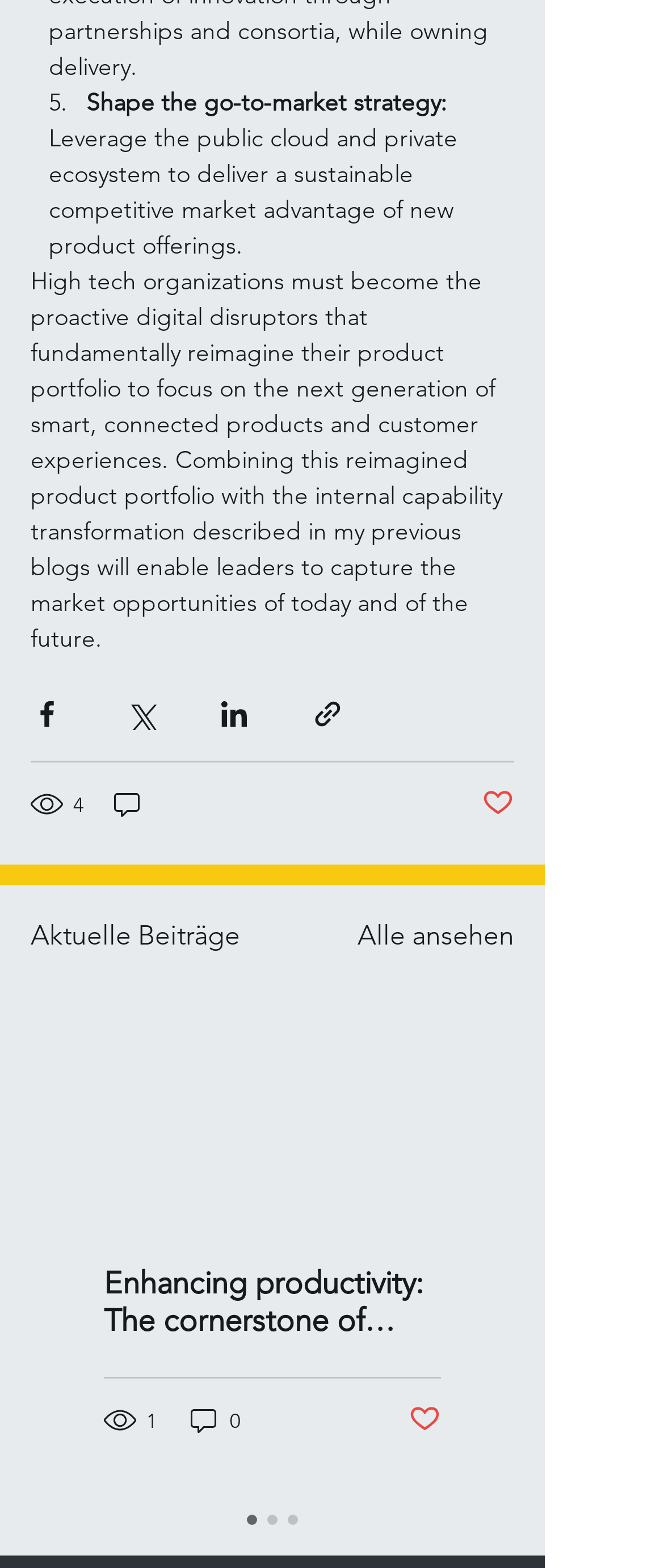Identify the bounding box coordinates of the section to be clicked to complete the task described by the following instruction: "View all posts". The coordinates should be four float numbers between 0 and 1, formatted as [left, top, right, bottom].

[0.538, 0.584, 0.774, 0.61]